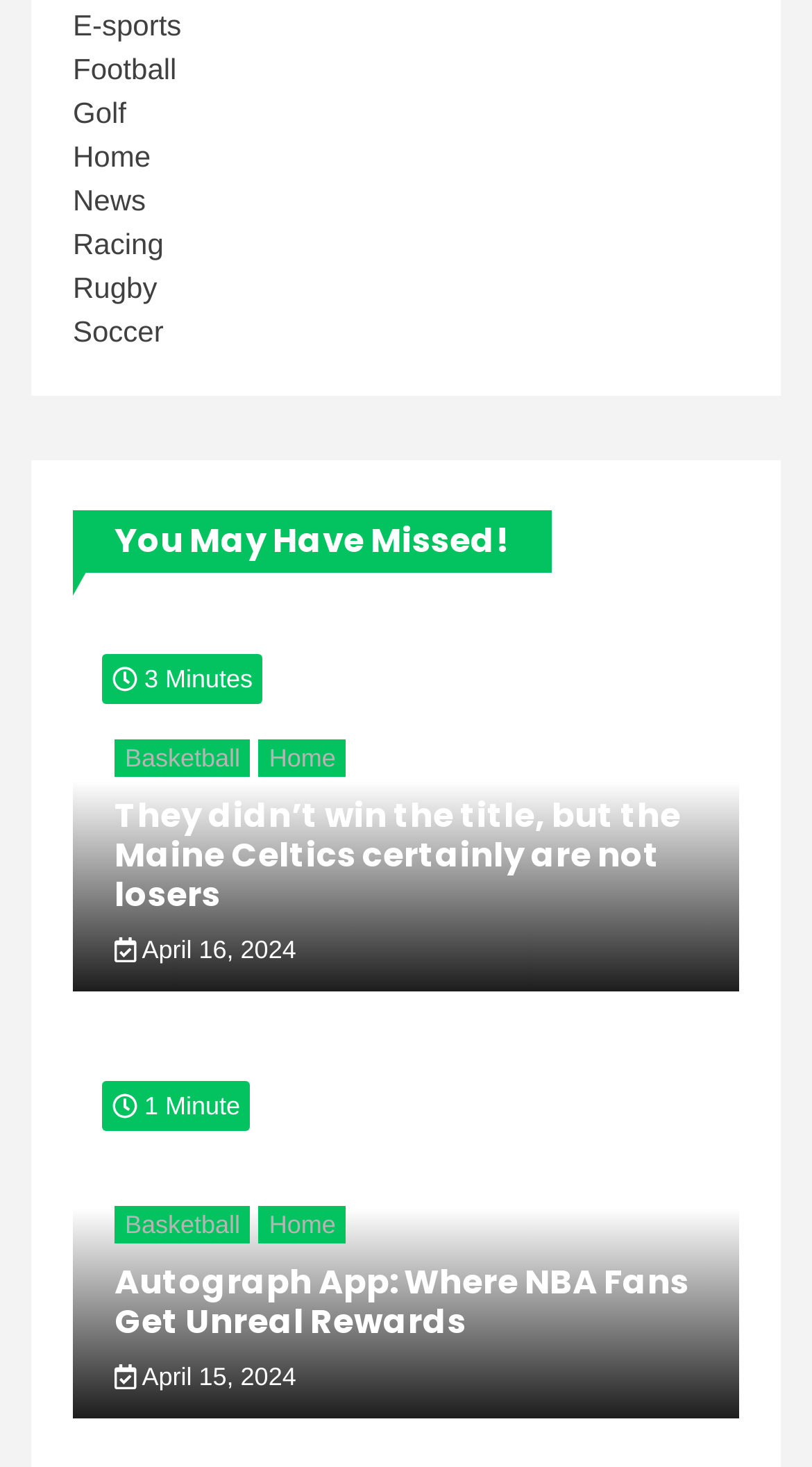How many articles are featured on this webpage?
Look at the screenshot and respond with a single word or phrase.

At least 2